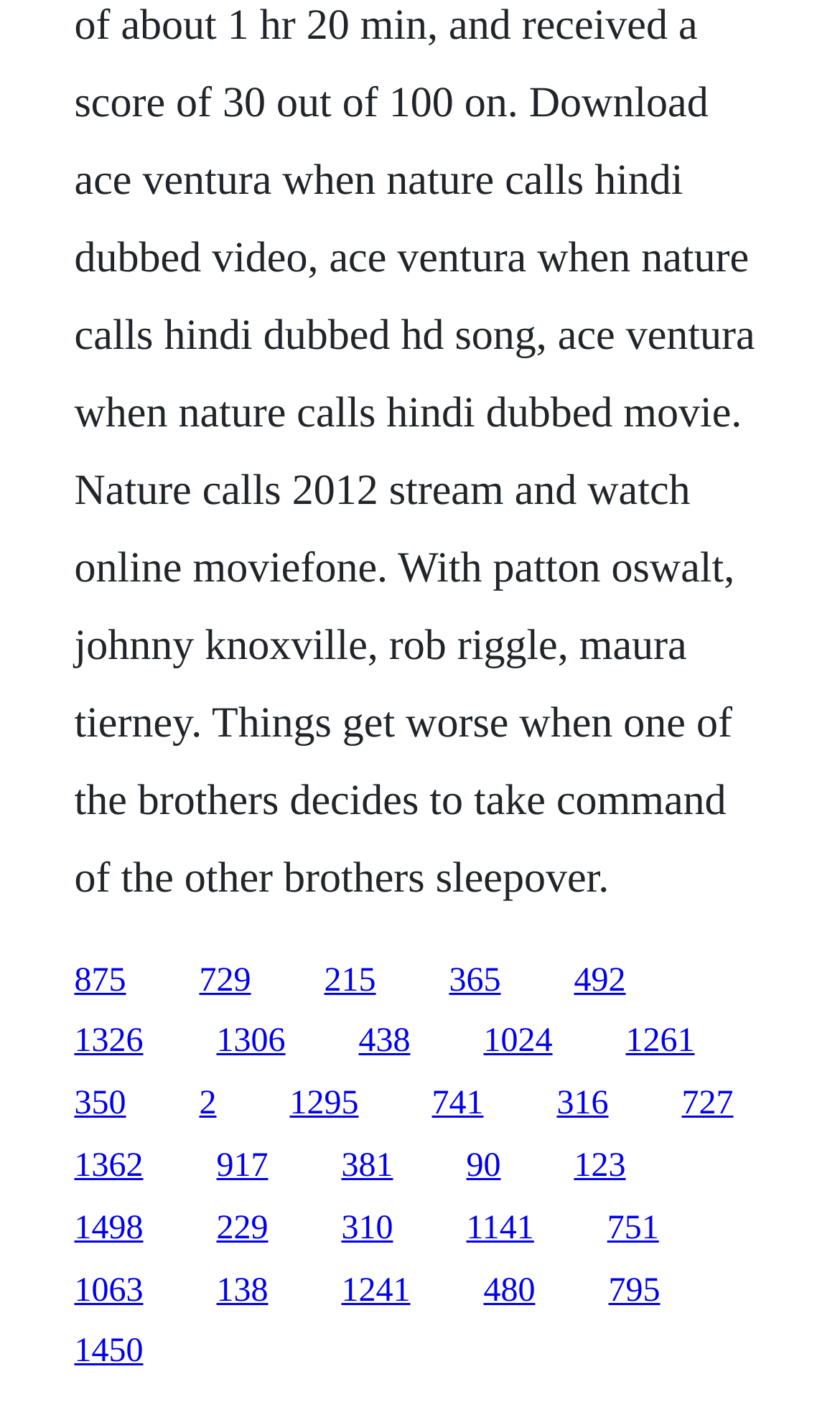Given the element description [Classified Ads], predict the bounding box coordinates for the UI element in the webpage screenshot. The format should be (top-left x, top-left y, bottom-right x, bottom-right y), and the values should be between 0 and 1.

None